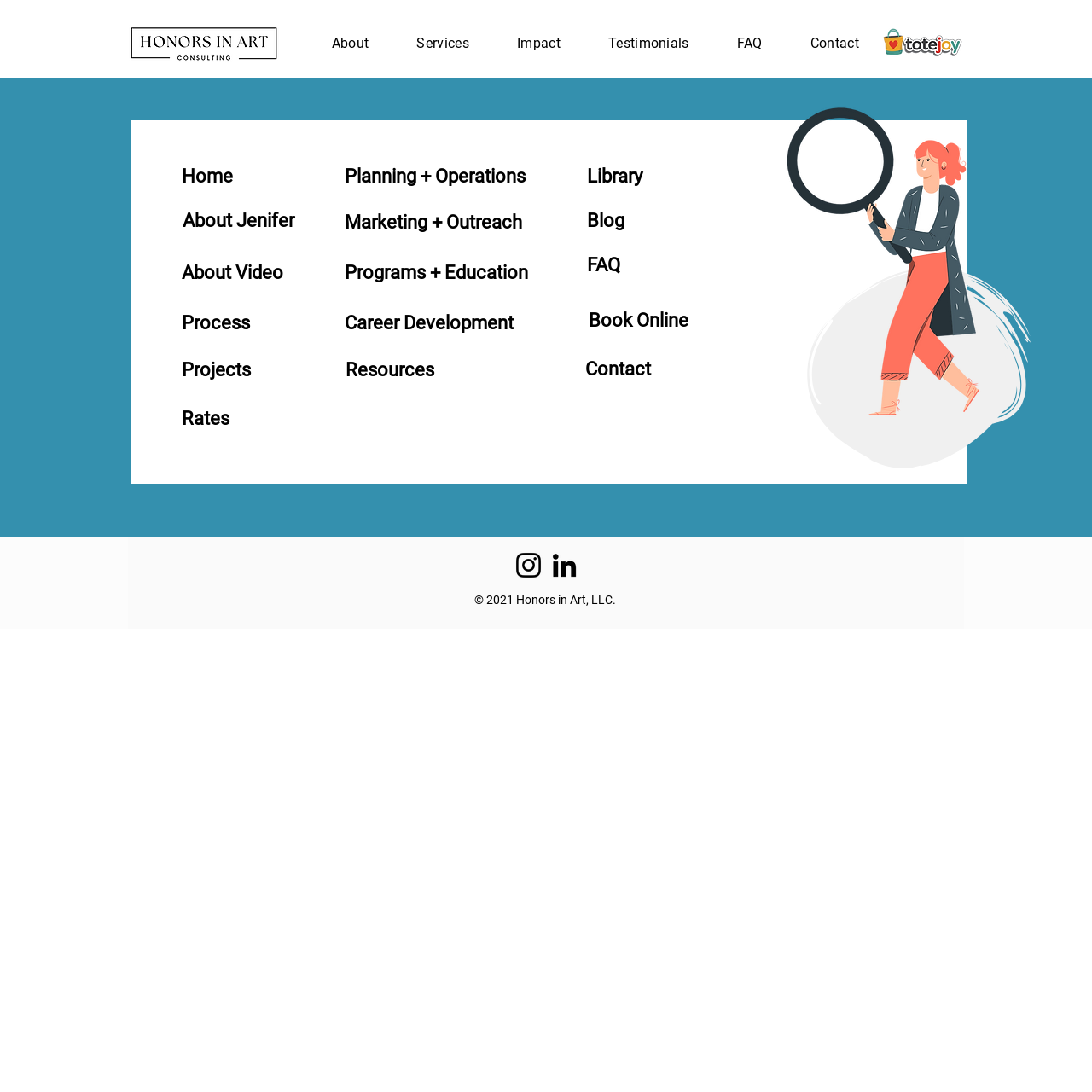What services does Honors in Art offer?
Please interpret the details in the image and answer the question thoroughly.

The services offered by Honors in Art can be determined by examining the headings on the webpage, which include 'Planning + Operations', 'Marketing + Outreach', 'Programs + Education', and others, indicating that the artist provides a range of services in these areas.